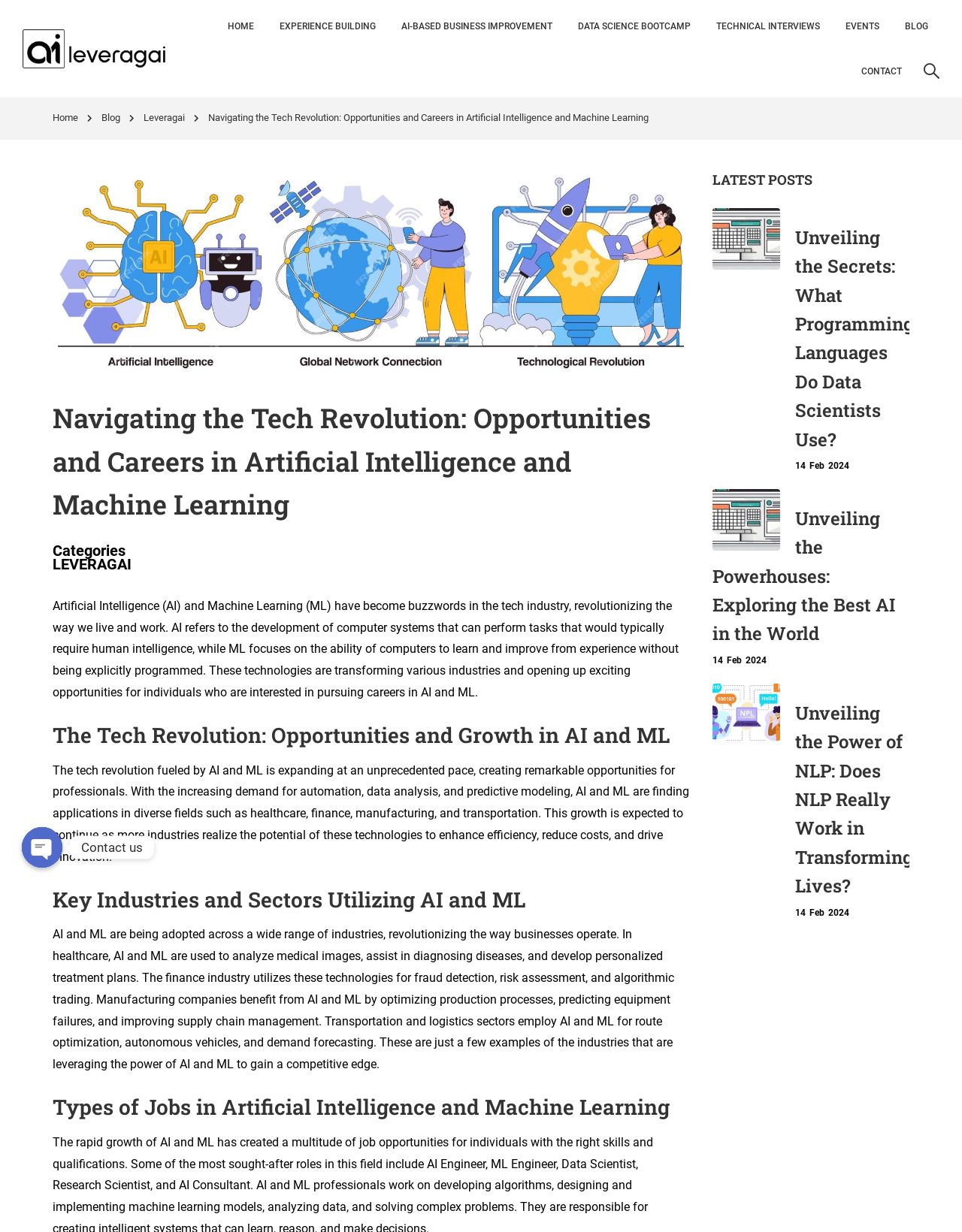What are the industries that are leveraging AI and ML?
Refer to the screenshot and respond with a concise word or phrase.

Healthcare, Finance, Manufacturing, and Transportation